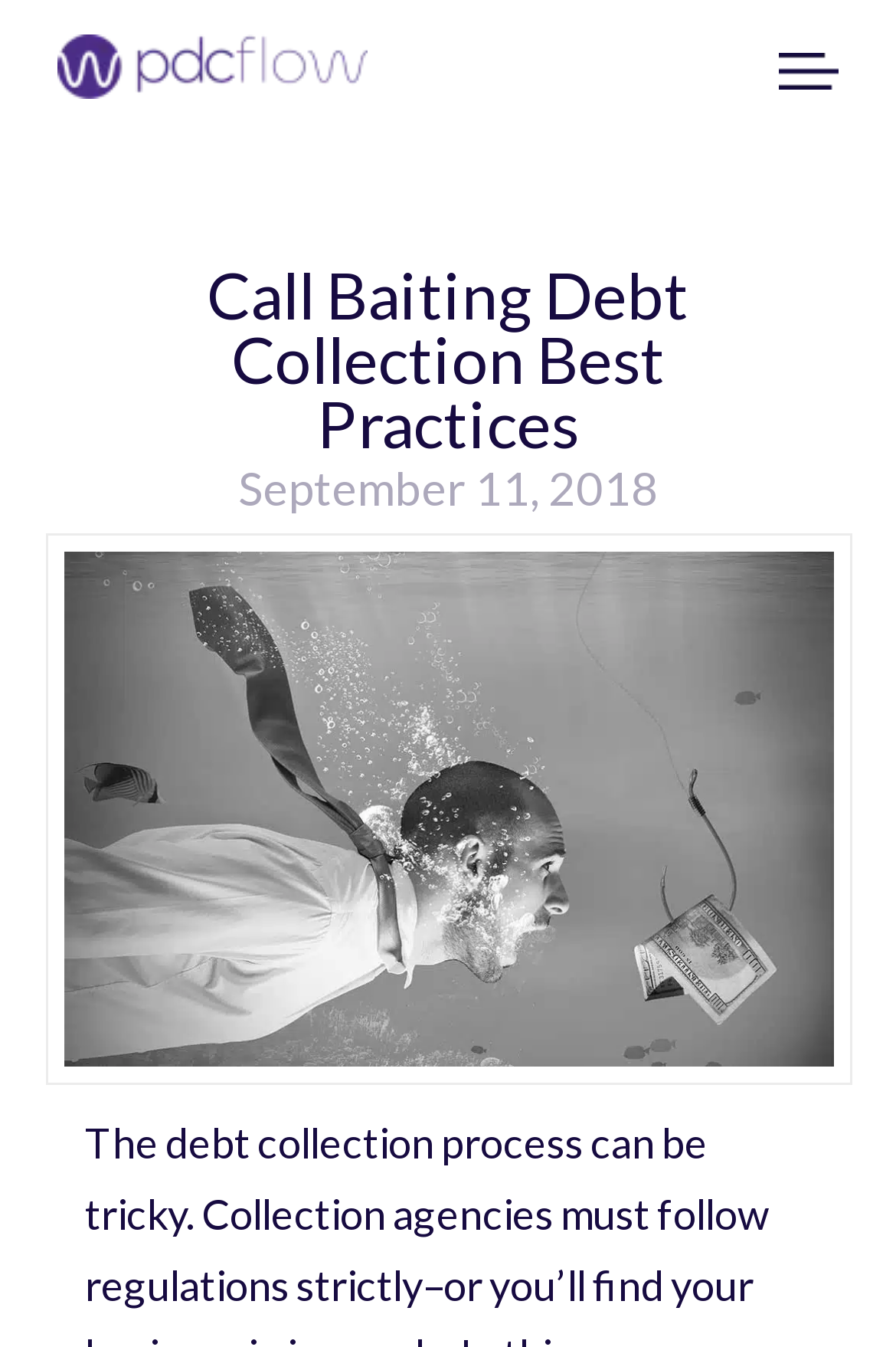What is the date of the article?
Please craft a detailed and exhaustive response to the question.

I found the date of the article by looking at the time element in the header section, which contains the static text 'September 11, 2018'.